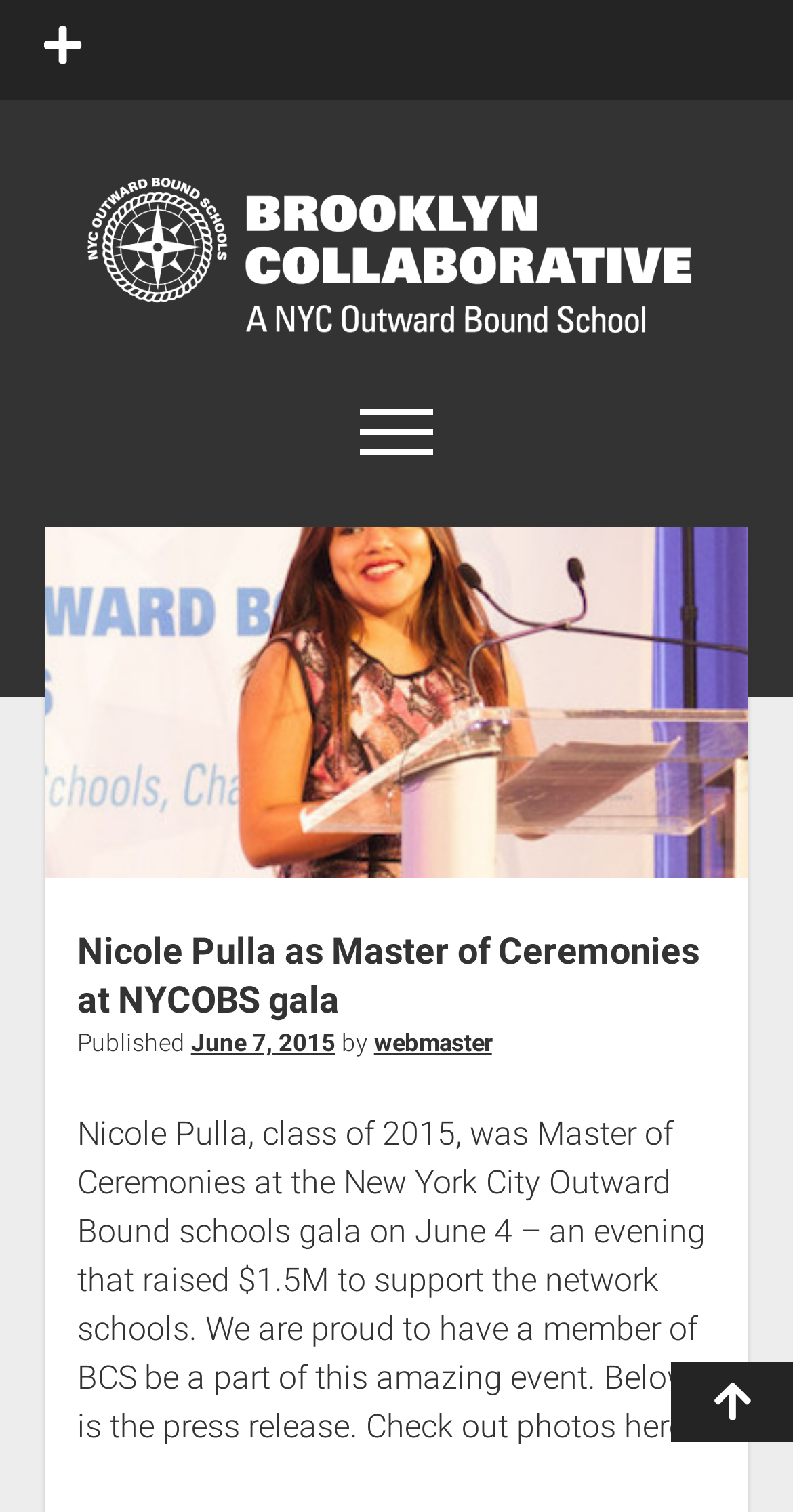Identify the bounding box coordinates of the clickable region required to complete the instruction: "Search for something". The coordinates should be given as four float numbers within the range of 0 and 1, i.e., [left, top, right, bottom].

[0.862, 0.362, 0.96, 0.419]